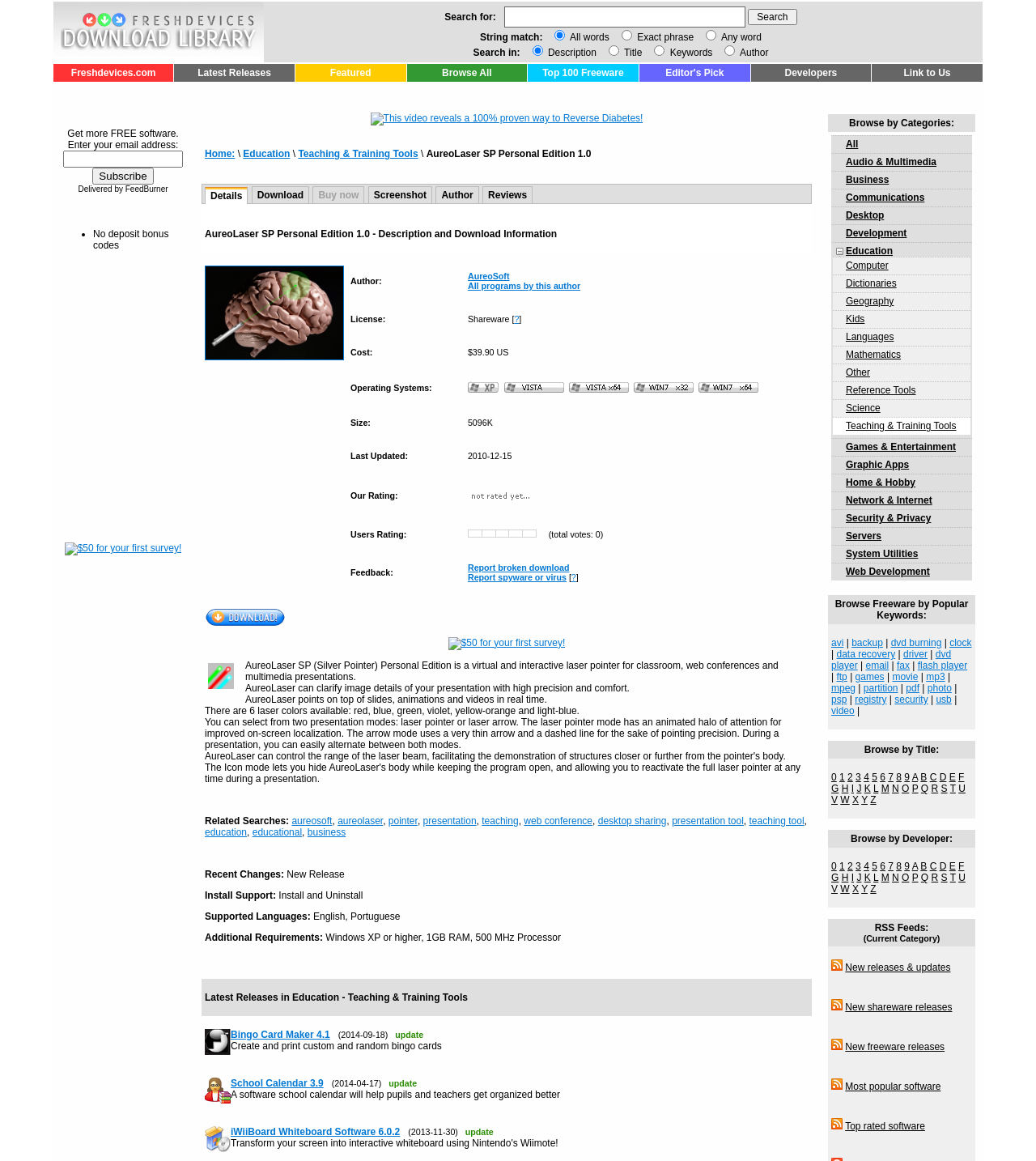Kindly determine the bounding box coordinates of the area that needs to be clicked to fulfill this instruction: "View screenshot of AureoLaser SP Personal Edition 1.0".

[0.355, 0.16, 0.417, 0.176]